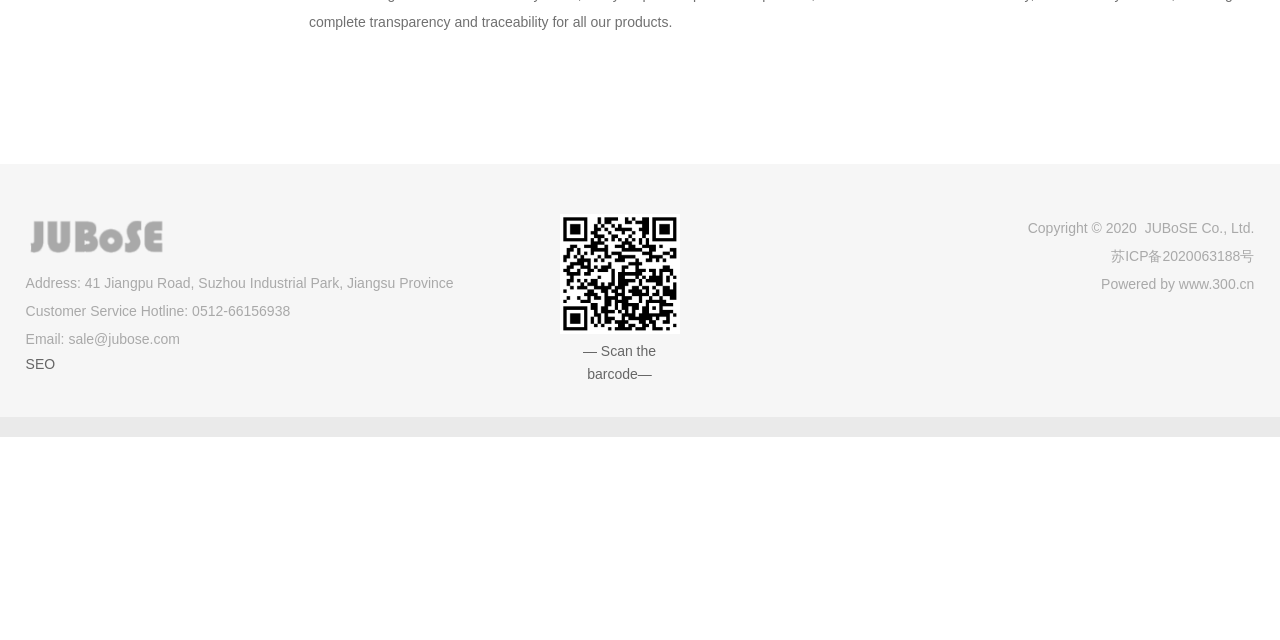Locate the bounding box of the user interface element based on this description: "0512-66156938".

[0.15, 0.474, 0.227, 0.499]